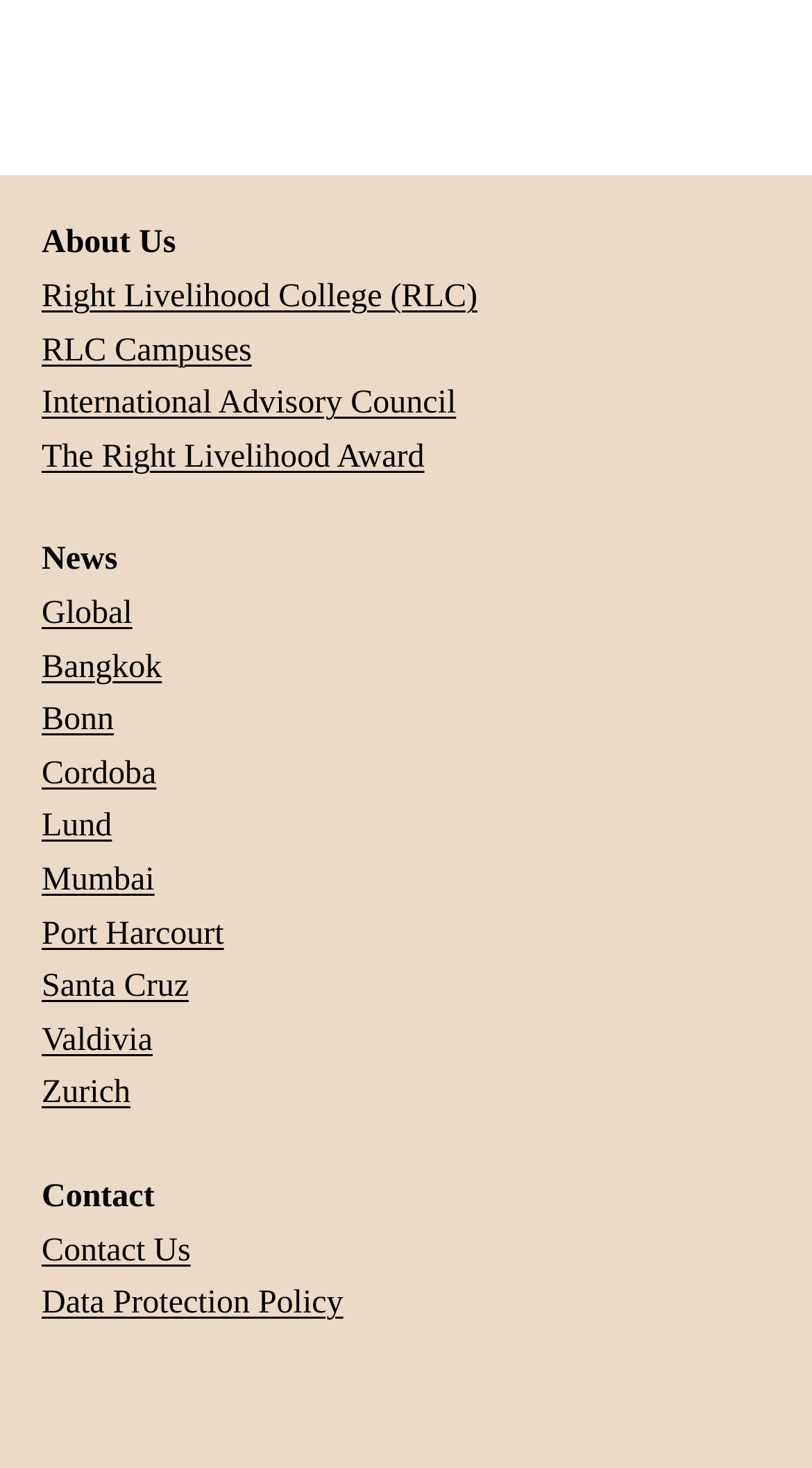Give a short answer using one word or phrase for the question:
What is the section above 'Contact'?

News